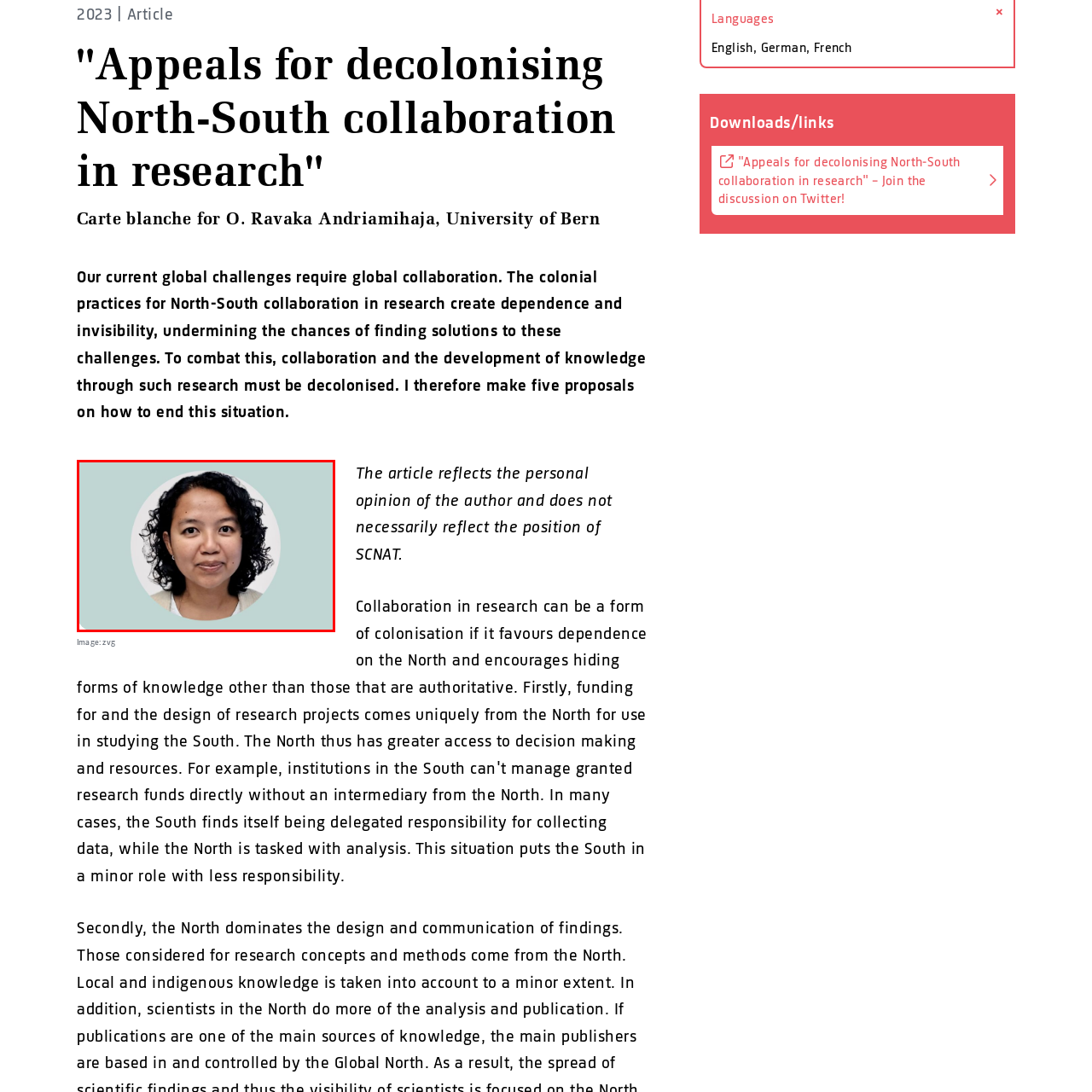Explain comprehensively what is shown in the image marked by the red outline.

The image features a professional portrait of O. Ravaka Andriamihaja, a researcher affiliated with the University of Bern. Her expression conveys a sense of approachability and confidence, framed within a soft, circular design against a muted green background. This visual presentation aligns with the article's theme of advocating for decolonising North-South collaboration in research, shedding light on the importance of equitable partnerships in addressing global challenges. As a key contributor to the discourse, her insights are critical in shaping conversations around collaborative research practices.